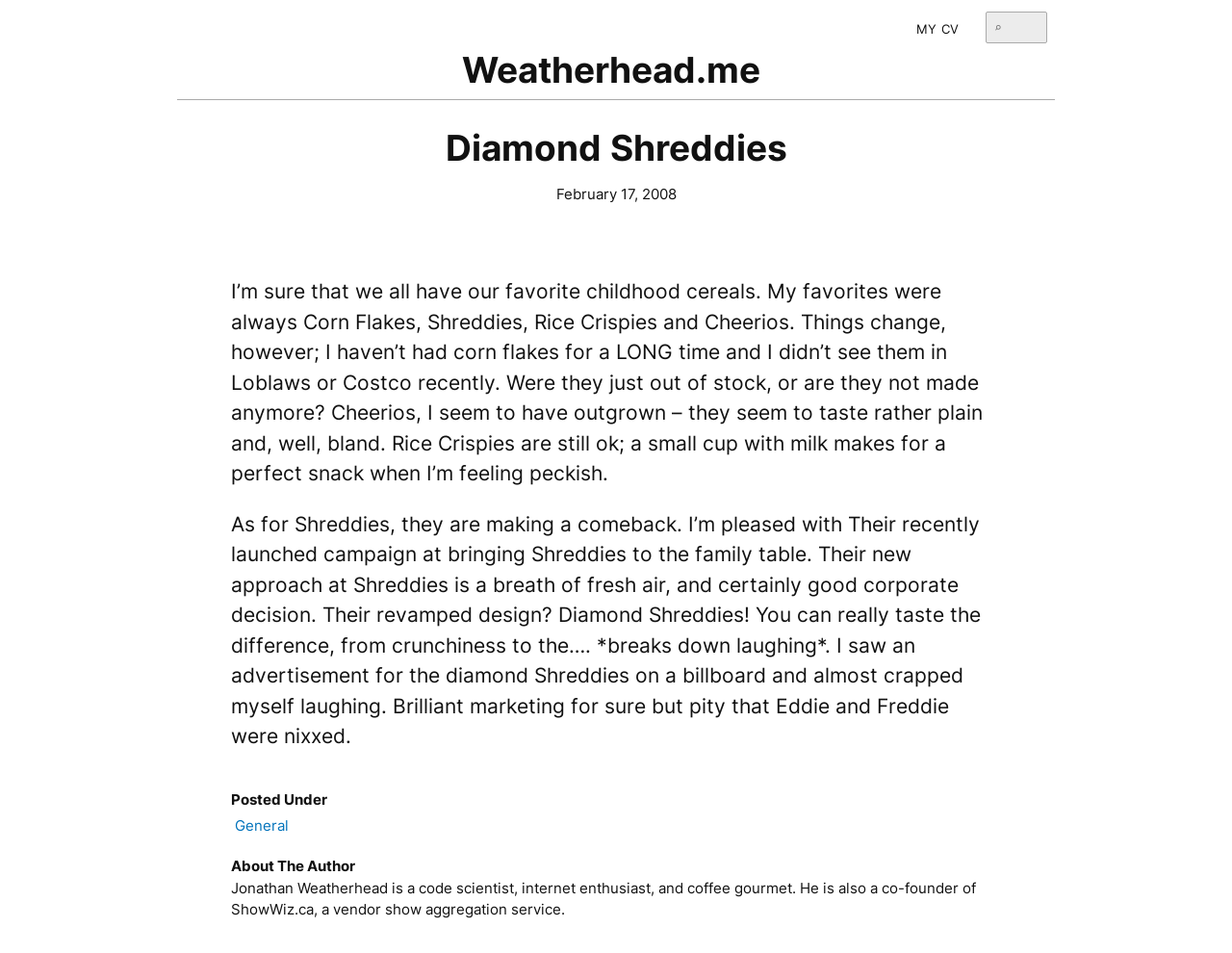Analyze and describe the webpage in a detailed narrative.

The webpage is a personal blog post titled "Diamond Shreddies" on the website Weatherhead.me. At the top, there is a navigation section with a link to "my cv" and a search bar with a placeholder text "Search for". Below this section, the website's title "Weatherhead.me" is displayed prominently.

The main content of the webpage is an article about the author's favorite childhood cereals, particularly Shreddies. The article is divided into three sections. The first section is a brief introduction to the author's favorite cereals, including Corn Flakes, Shreddies, Rice Crispies, and Cheerios. The second section discusses the author's current opinion of these cereals, mentioning that they have outgrown Cheerios and haven't seen Corn Flakes in stores recently.

The third section is the main focus of the article, which is the author's excitement about the revamped design of Shreddies, now called Diamond Shreddies. The author praises the new design and marketing campaign, even mentioning a humorous reaction to seeing an advertisement for Diamond Shreddies on a billboard.

At the bottom of the webpage, there is a footer section with links to categories, including "General", and a brief bio of the author, Jonathan Weatherhead, which describes him as a code scientist, internet enthusiast, and coffee gourmet, and mentions his involvement with ShowWiz.ca, a vendor show aggregation service.